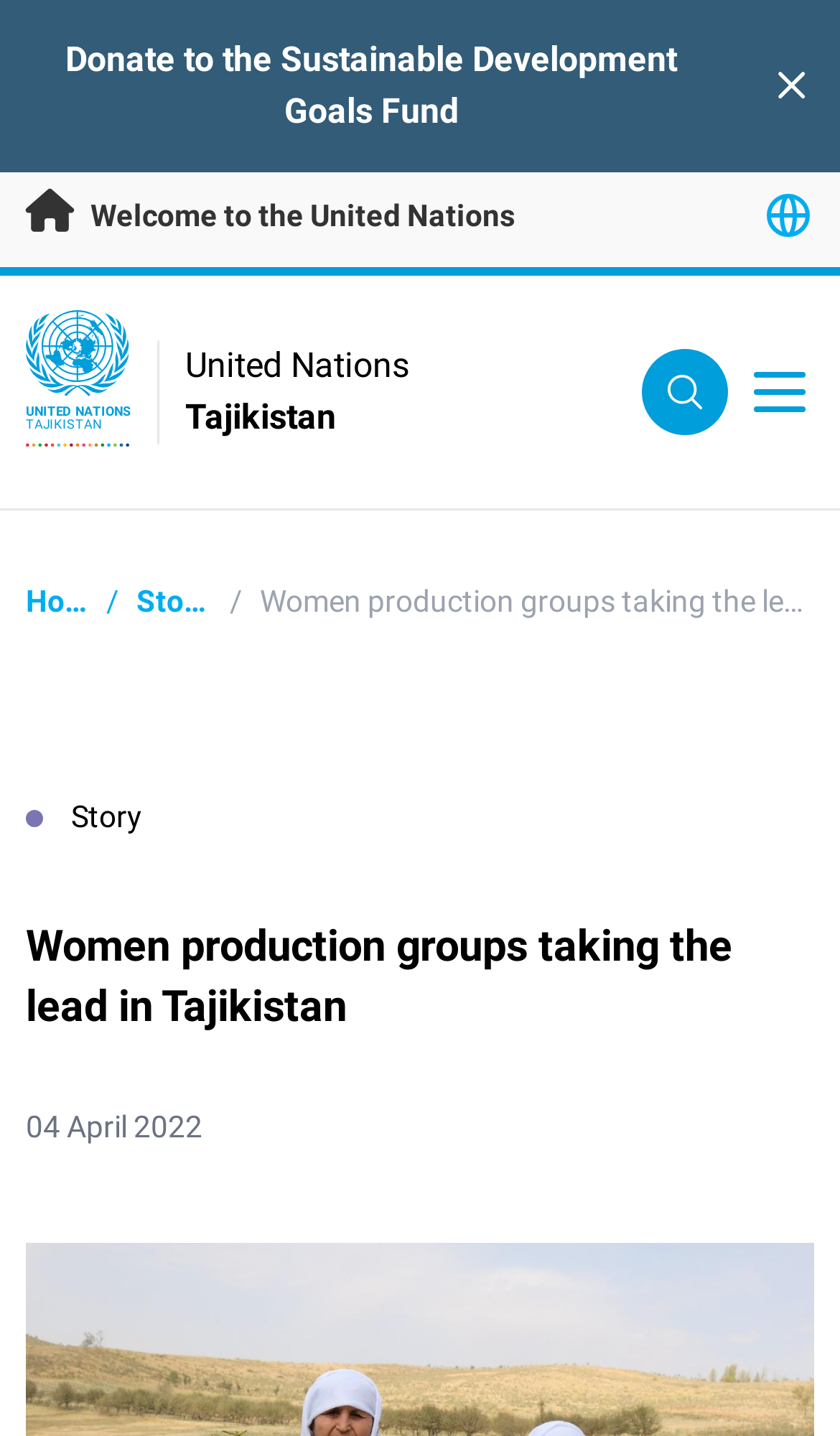Create a detailed description of the webpage's content and layout.

The webpage is about women production groups in Tajikistan, with a focus on their role in the country's development. At the top left corner, there is a link to skip to the main content. Below it, a prominent link to donate to the Sustainable Development Goals Fund is displayed. On the top right corner, a close alert banner button is situated, accompanied by a small image.

The United Nations logo is positioned on the top left, along with a link to the organization's main page. The title "UNITED NATIONS TAJIKISTAN" is displayed below the logo. Two static text elements, "United Nations" and "Tajikistan", are placed side by side below the title.

On the right side of the page, there are two buttons with images, likely representing social media or sharing options. Below these buttons, a navigation breadcrumb section is located, which includes links to the home page and stories, separated by a slash.

The main content of the page begins with a static text element "Story" followed by a heading that reads "Women production groups taking the lead in Tajikistan". Below the heading, a date "04 April 2022" is displayed.